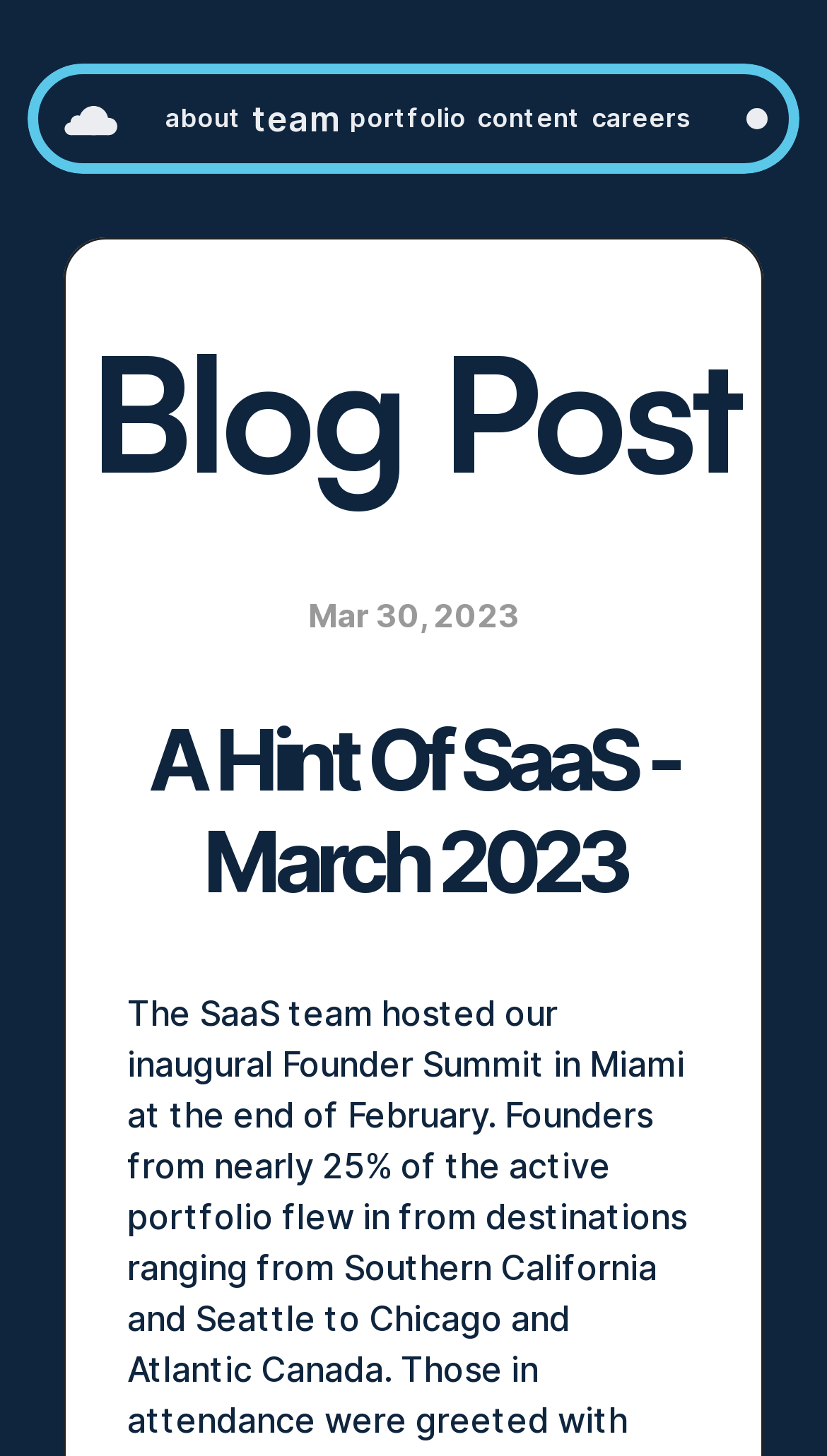Provide a comprehensive description of the webpage.

The webpage appears to be a venture capital firm's website, specifically focused on SaaS (Software as a Service) investments. At the top left corner, there is a logo, represented by two identical images. Below the logo, there is a navigation menu with five links: "about", "team", "portfolio", "content", and "careers", arranged horizontally from left to right.

On the right side of the navigation menu, there are two links, one above the other, with no descriptive text. Below these links, there is a heading that reads "Blog Post". To the right of the "Blog Post" heading, there is a date "Mar 30, 2023" in a smaller font.

The main content of the webpage is headed by a title "A Hint Of SaaS - March 2023", which spans across most of the page's width. The title is positioned below the navigation menu and the "Blog Post" section.